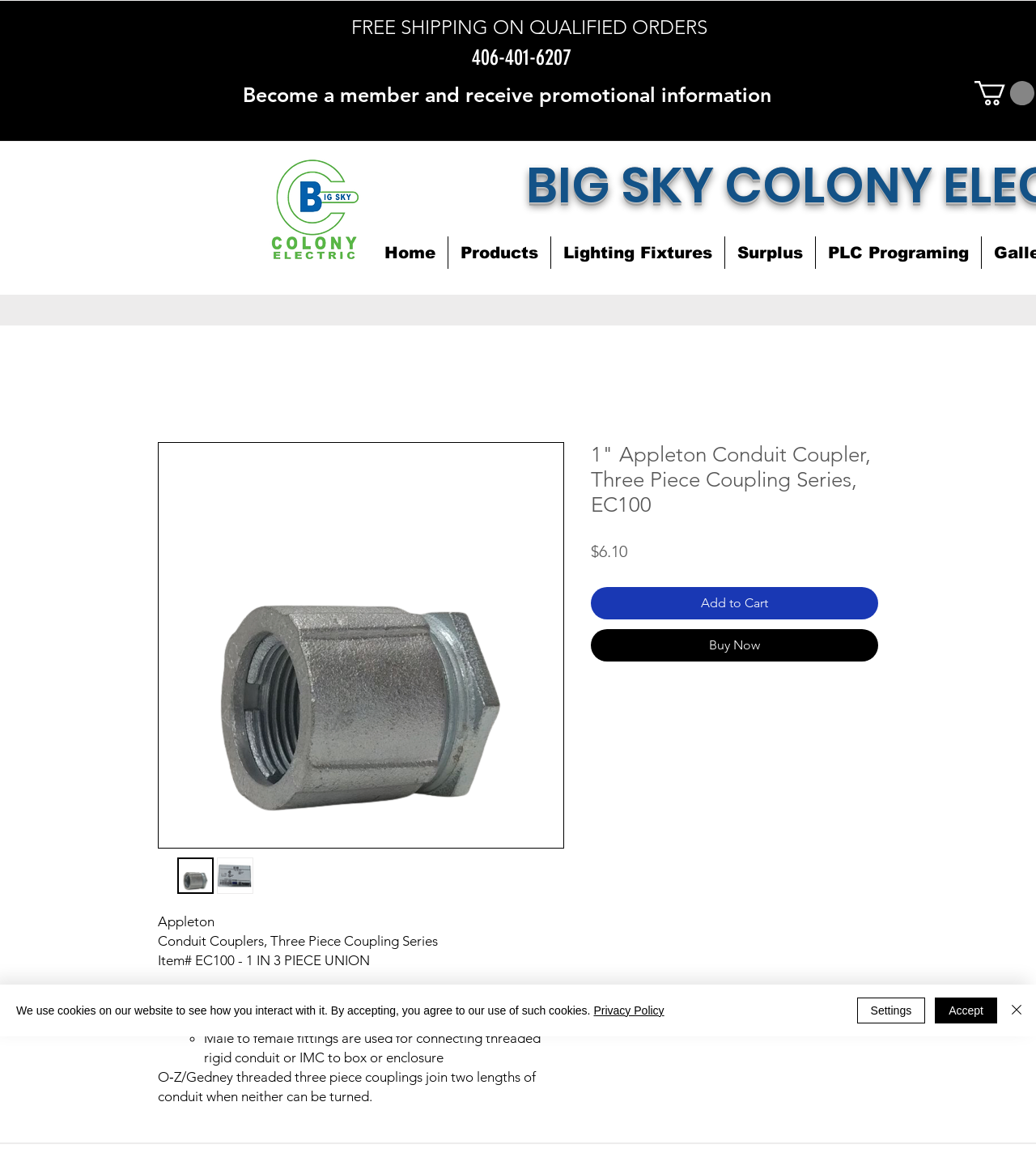Respond with a single word or phrase to the following question:
What is the price of the product?

$6.10